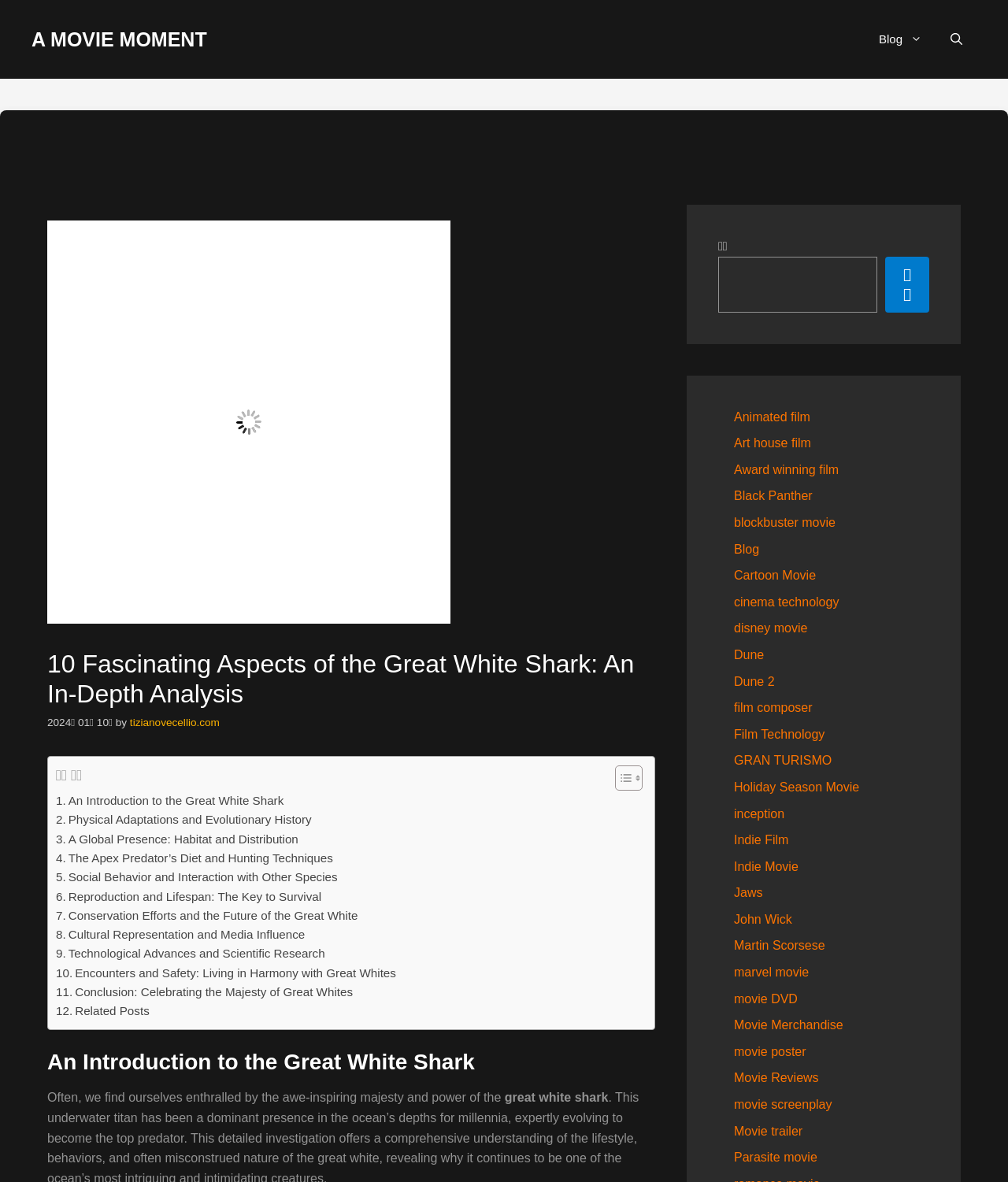Determine the main headline from the webpage and extract its text.

10 Fascinating Aspects of the Great White Shark: An In-Depth Analysis